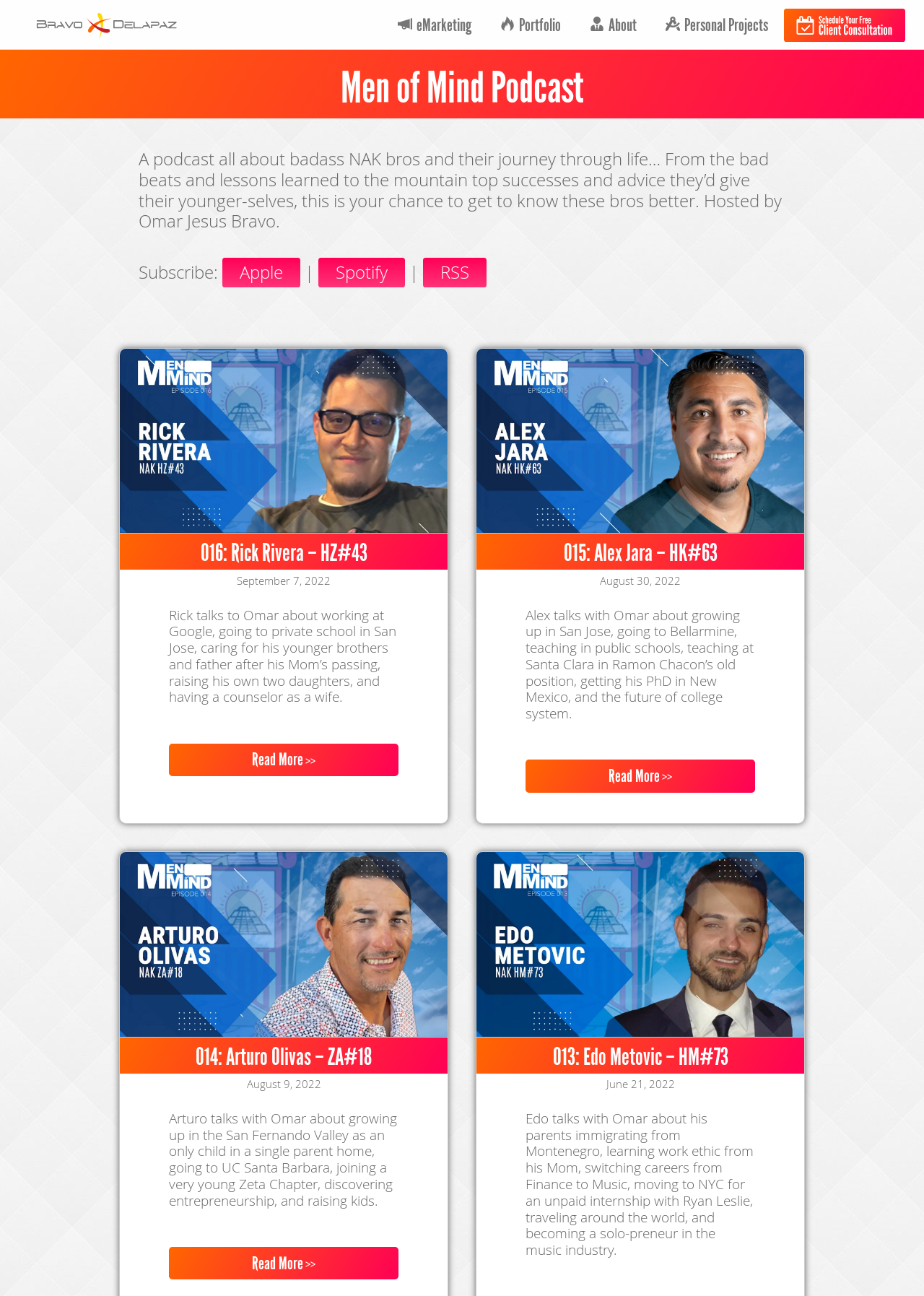Please identify the bounding box coordinates of the element's region that I should click in order to complete the following instruction: "Subscribe to the podcast on Apple". The bounding box coordinates consist of four float numbers between 0 and 1, i.e., [left, top, right, bottom].

[0.241, 0.199, 0.325, 0.222]